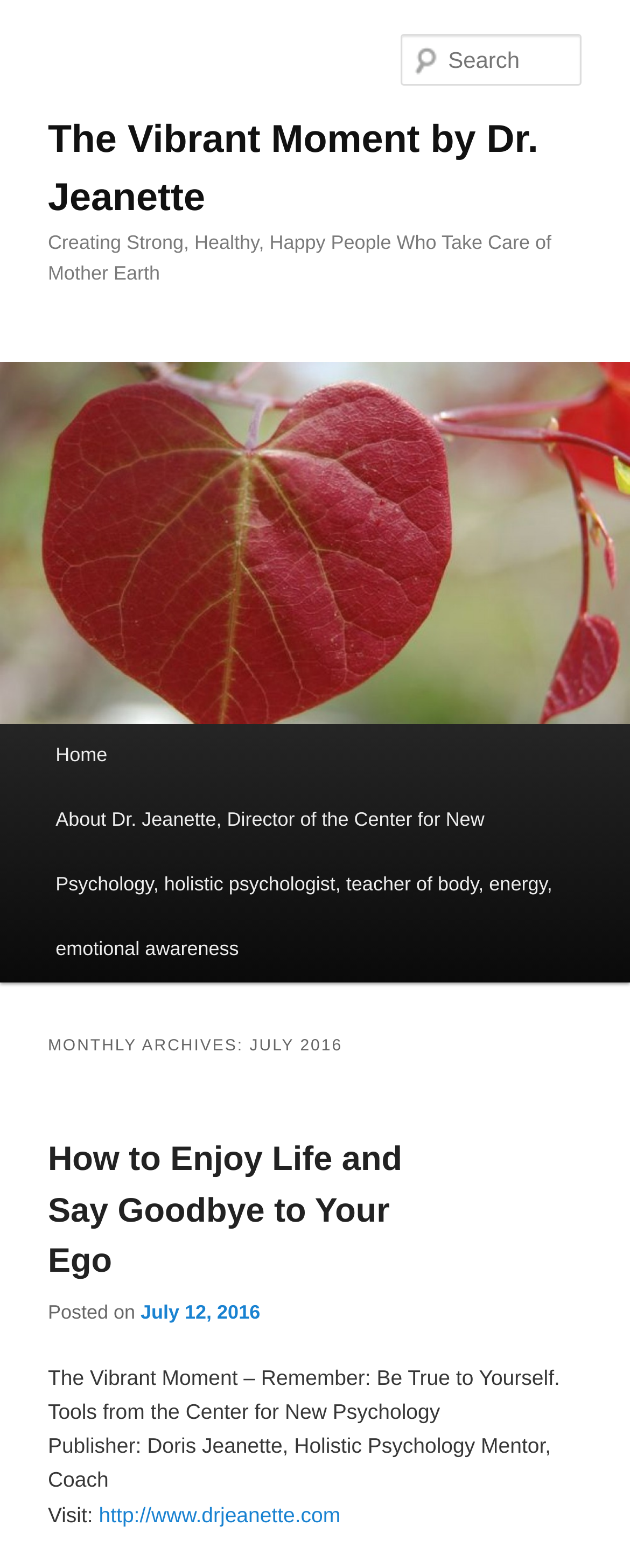What is the date of the latest article?
Refer to the screenshot and respond with a concise word or phrase.

July 12, 2016